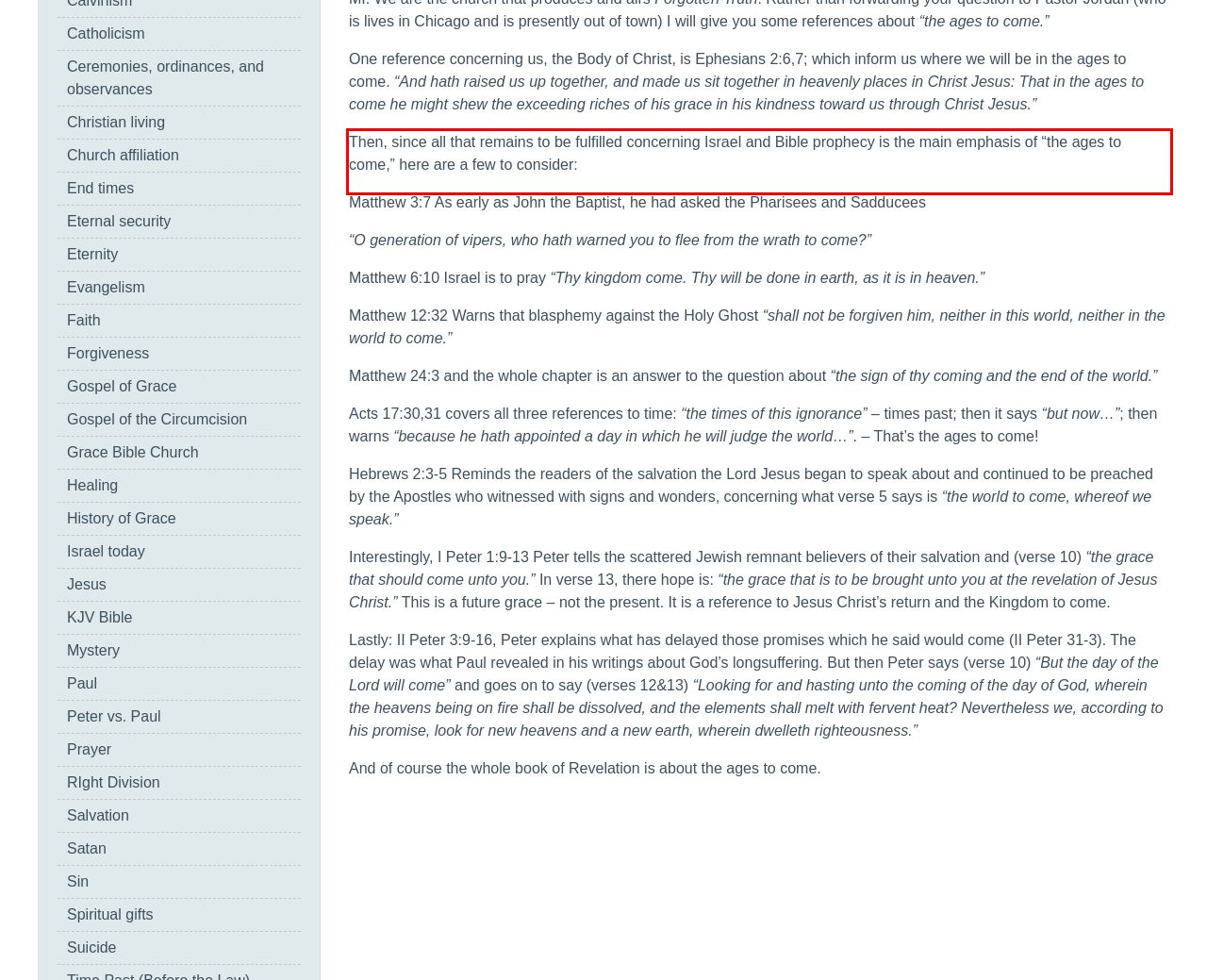By examining the provided screenshot of a webpage, recognize the text within the red bounding box and generate its text content.

Then, since all that remains to be fulfilled concerning Israel and Bible prophecy is the main emphasis of “the ages to come,” here are a few to consider: